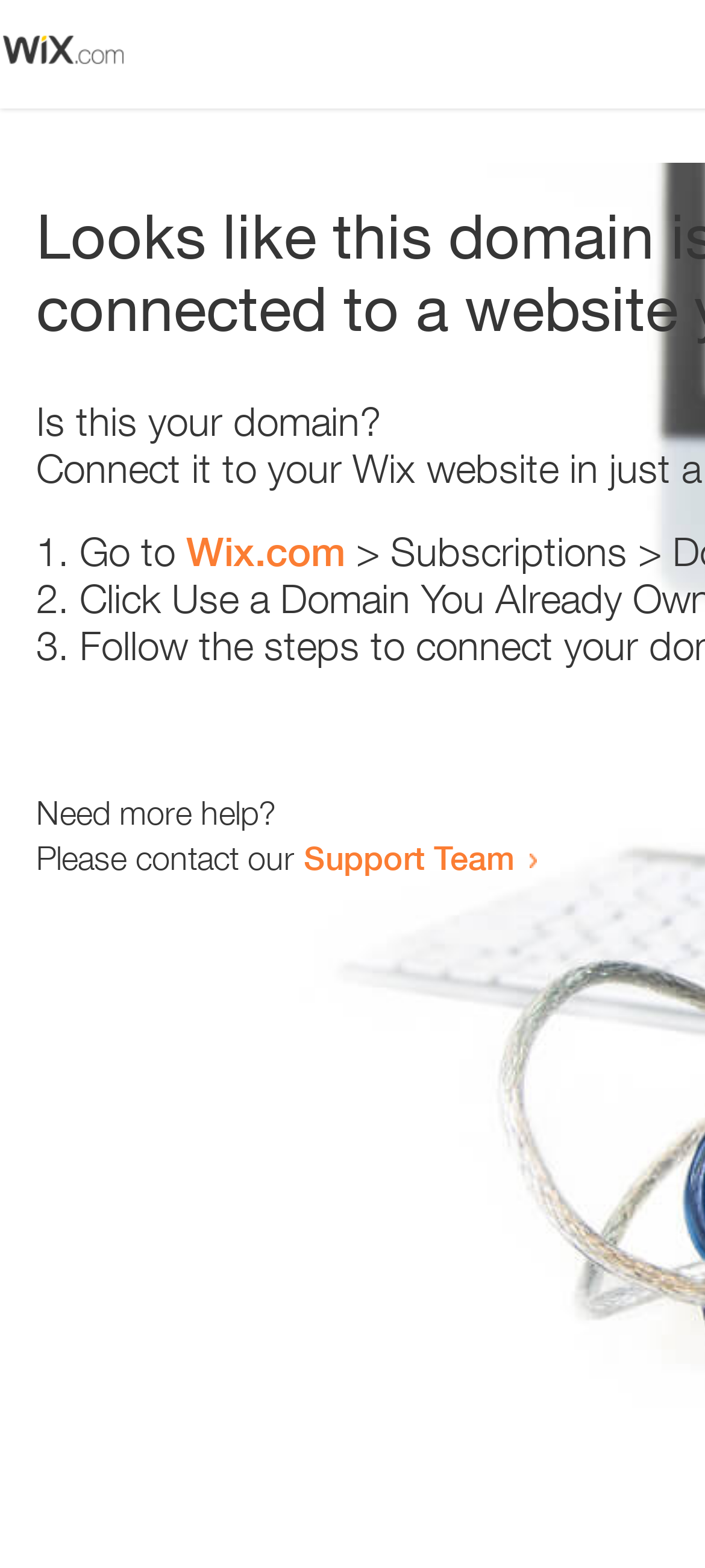What is the position of the image on the webpage?
Use the image to give a comprehensive and detailed response to the question.

By analyzing the bounding box coordinates of the image element, I found that it has a y1 value of 0.021, which is smaller than the y1 values of other elements, indicating that the image is located at the top of the webpage.